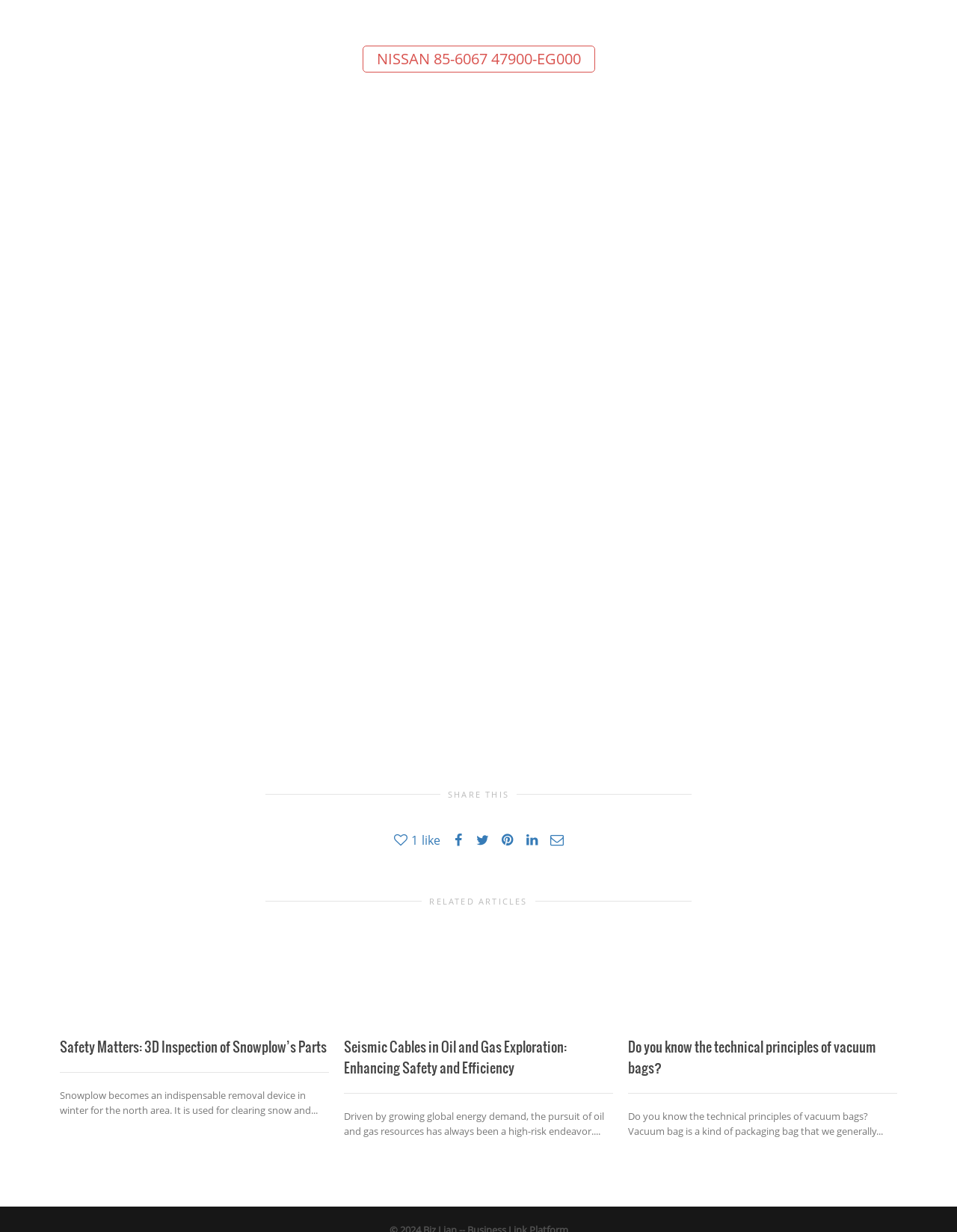Determine the bounding box coordinates of the element's region needed to click to follow the instruction: "Click on the 'SHARE THIS' button". Provide these coordinates as four float numbers between 0 and 1, formatted as [left, top, right, bottom].

[0.468, 0.64, 0.532, 0.649]